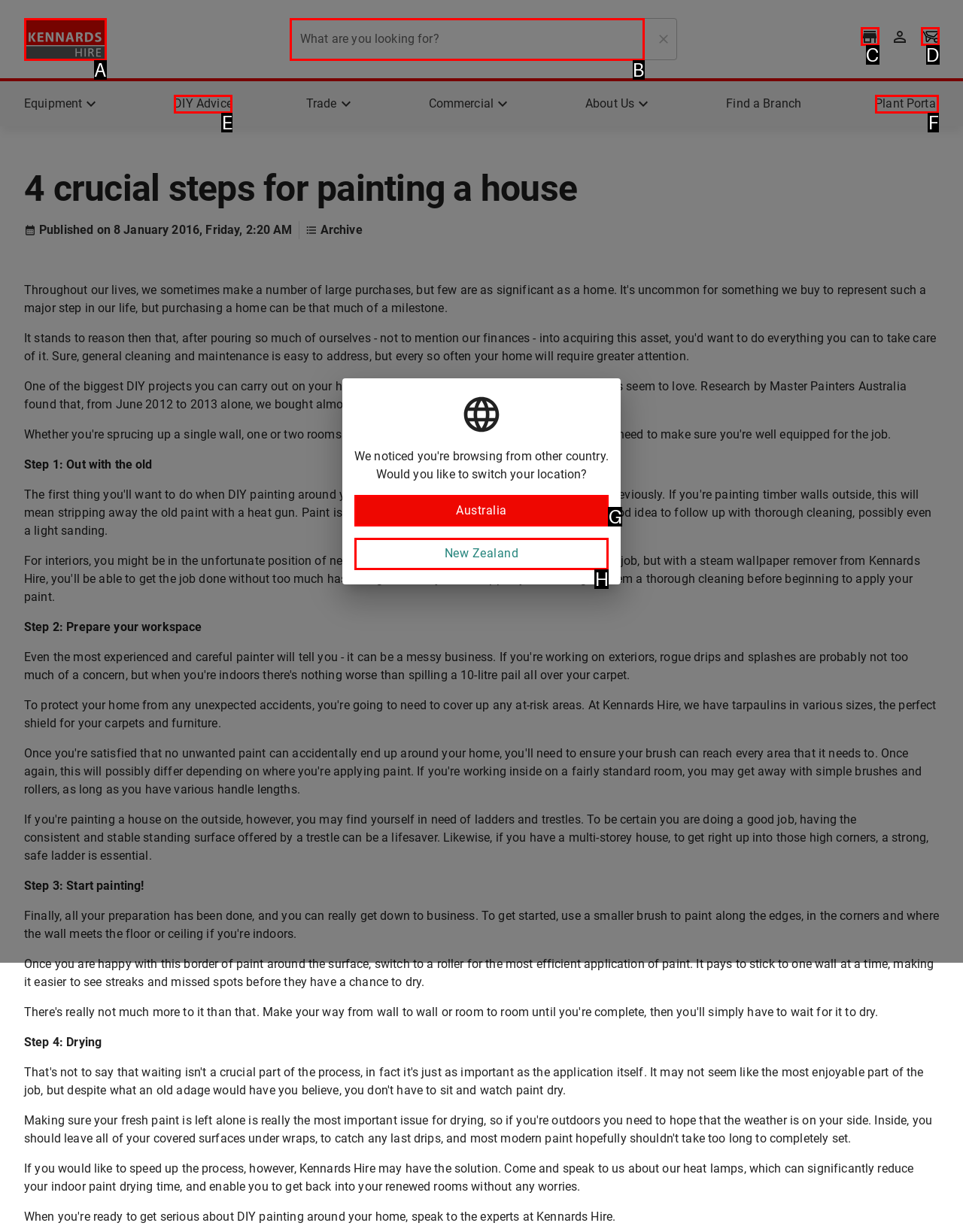Select the HTML element that should be clicked to accomplish the task: Switch to Australia location Reply with the corresponding letter of the option.

G